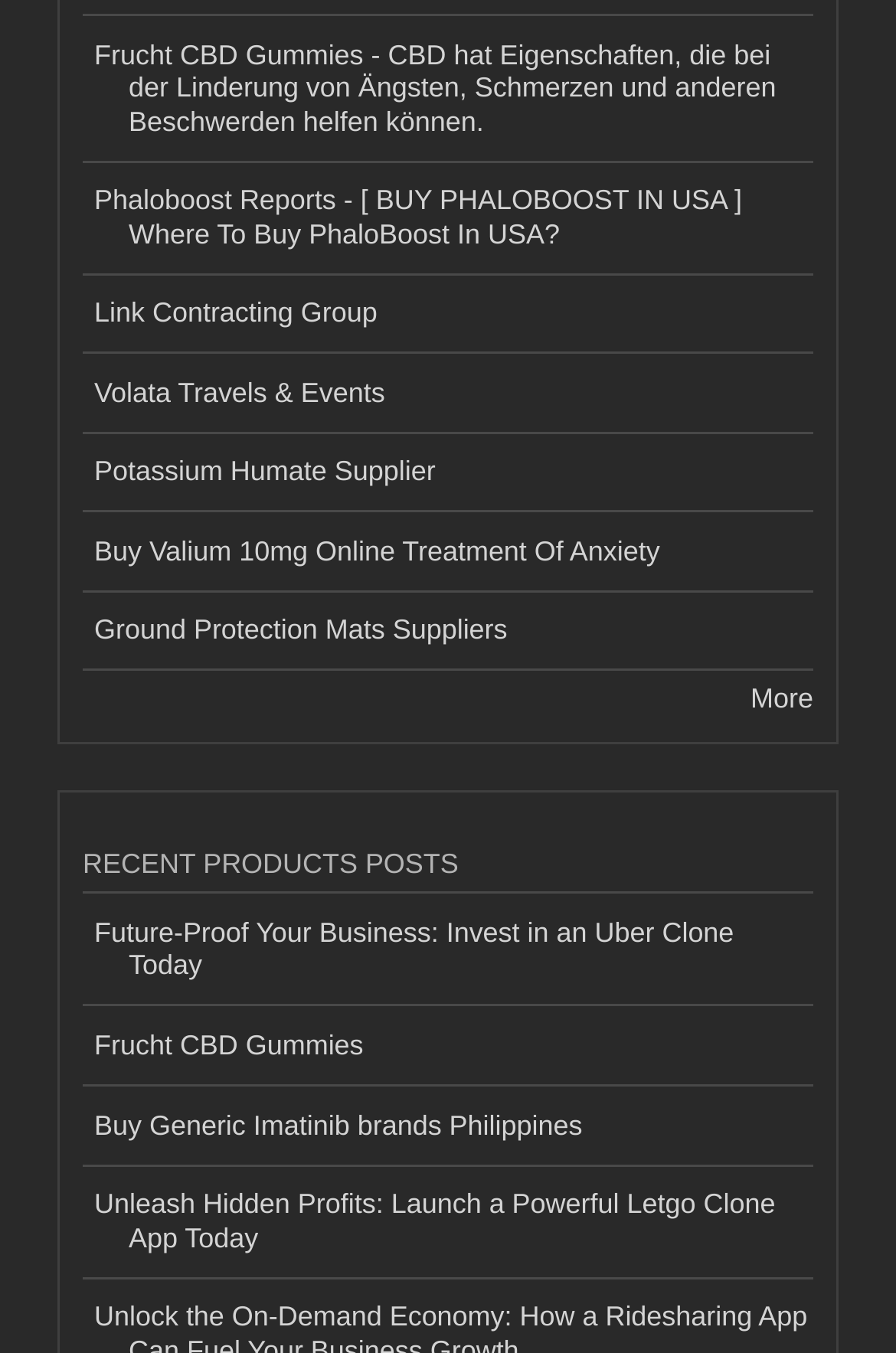Please specify the bounding box coordinates of the element that should be clicked to execute the given instruction: 'View More links'. Ensure the coordinates are four float numbers between 0 and 1, expressed as [left, top, right, bottom].

[0.838, 0.505, 0.908, 0.529]